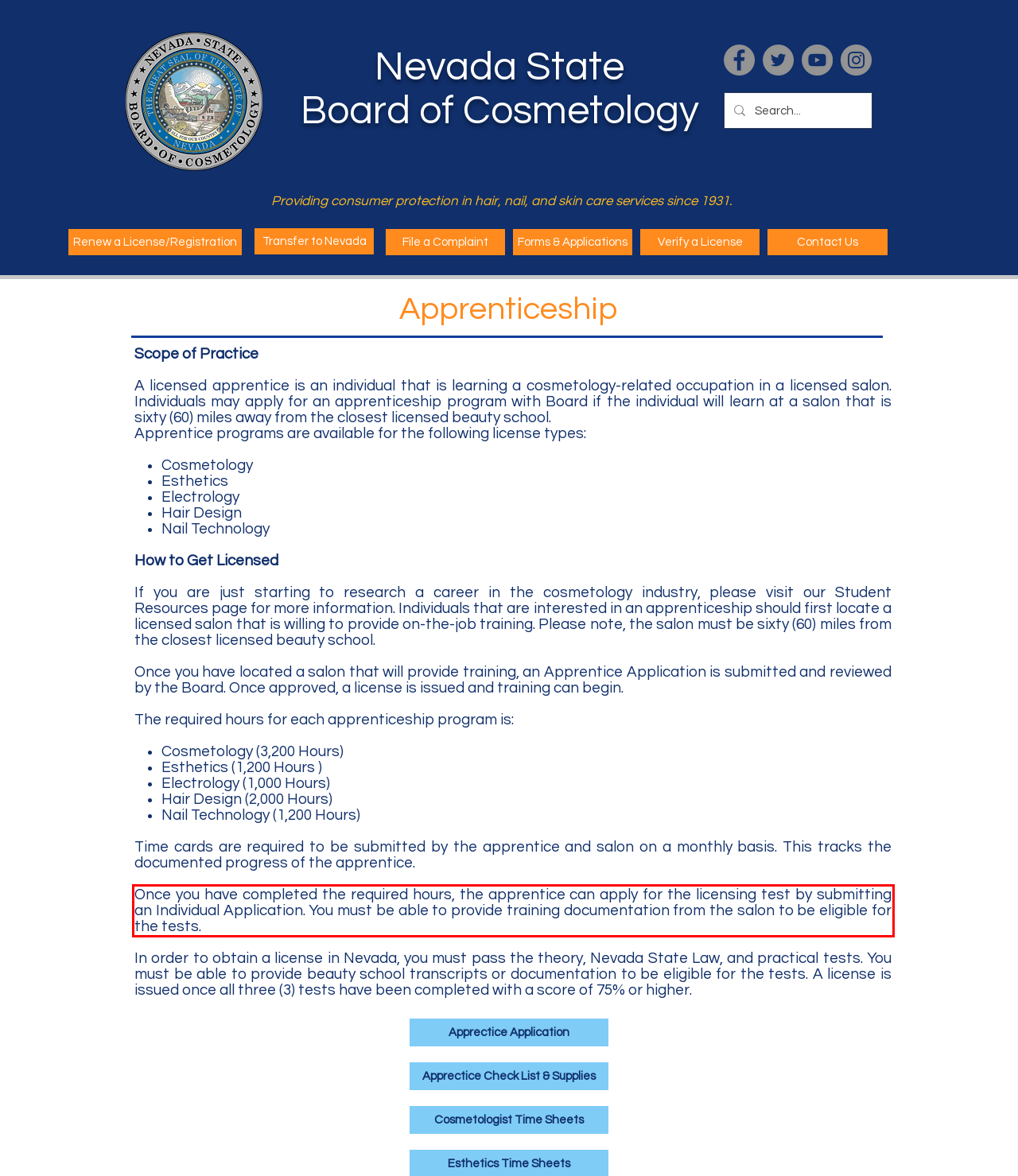You are provided with a screenshot of a webpage that includes a red bounding box. Extract and generate the text content found within the red bounding box.

Once you have completed the required hours, the apprentice can apply for the licensing test by submitting an Individual Application. You must be able to provide training documentation from the salon to be eligible for the tests.